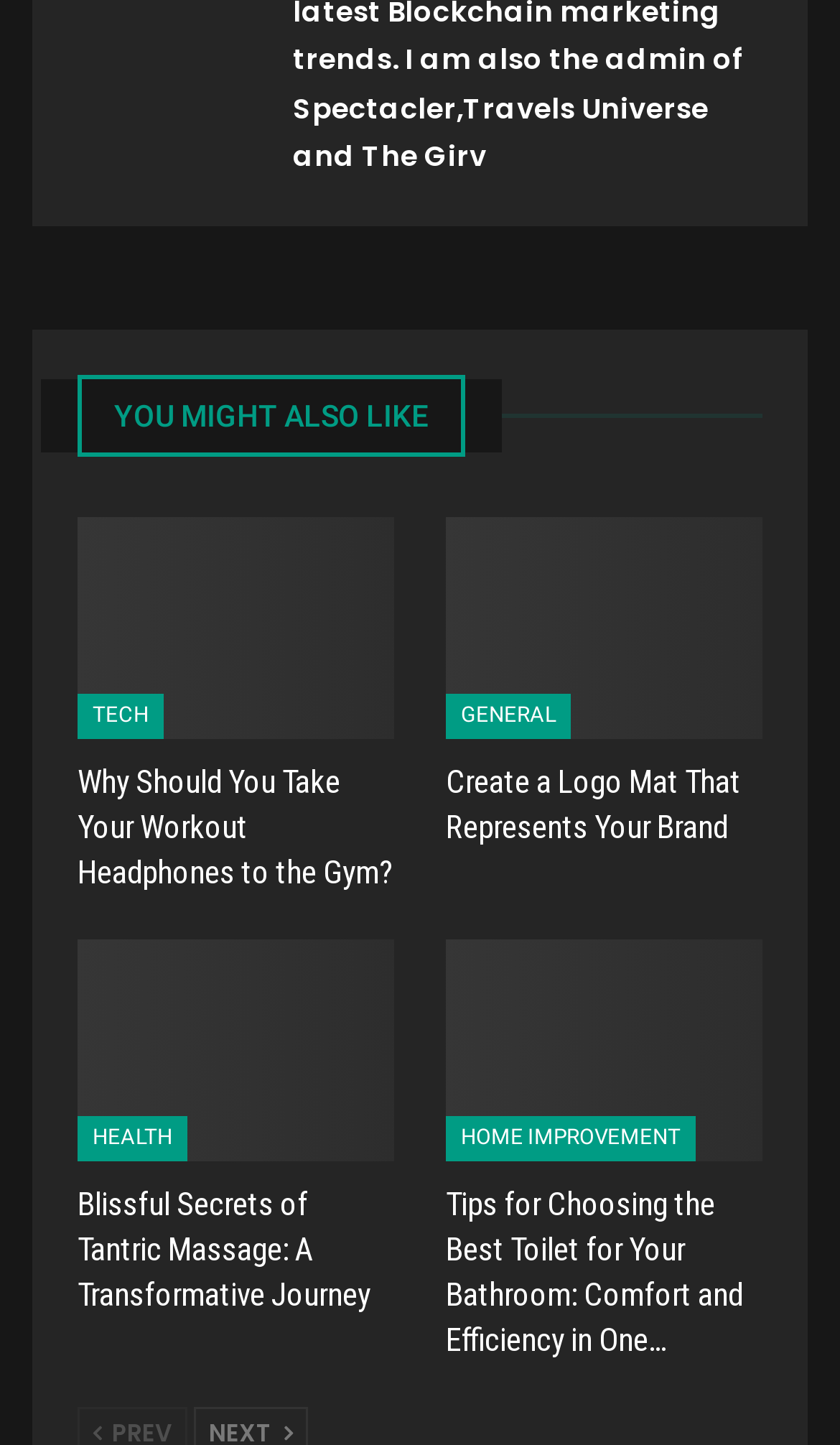Indicate the bounding box coordinates of the element that must be clicked to execute the instruction: "Browse HOME IMPROVEMENT articles". The coordinates should be given as four float numbers between 0 and 1, i.e., [left, top, right, bottom].

[0.531, 0.772, 0.828, 0.803]